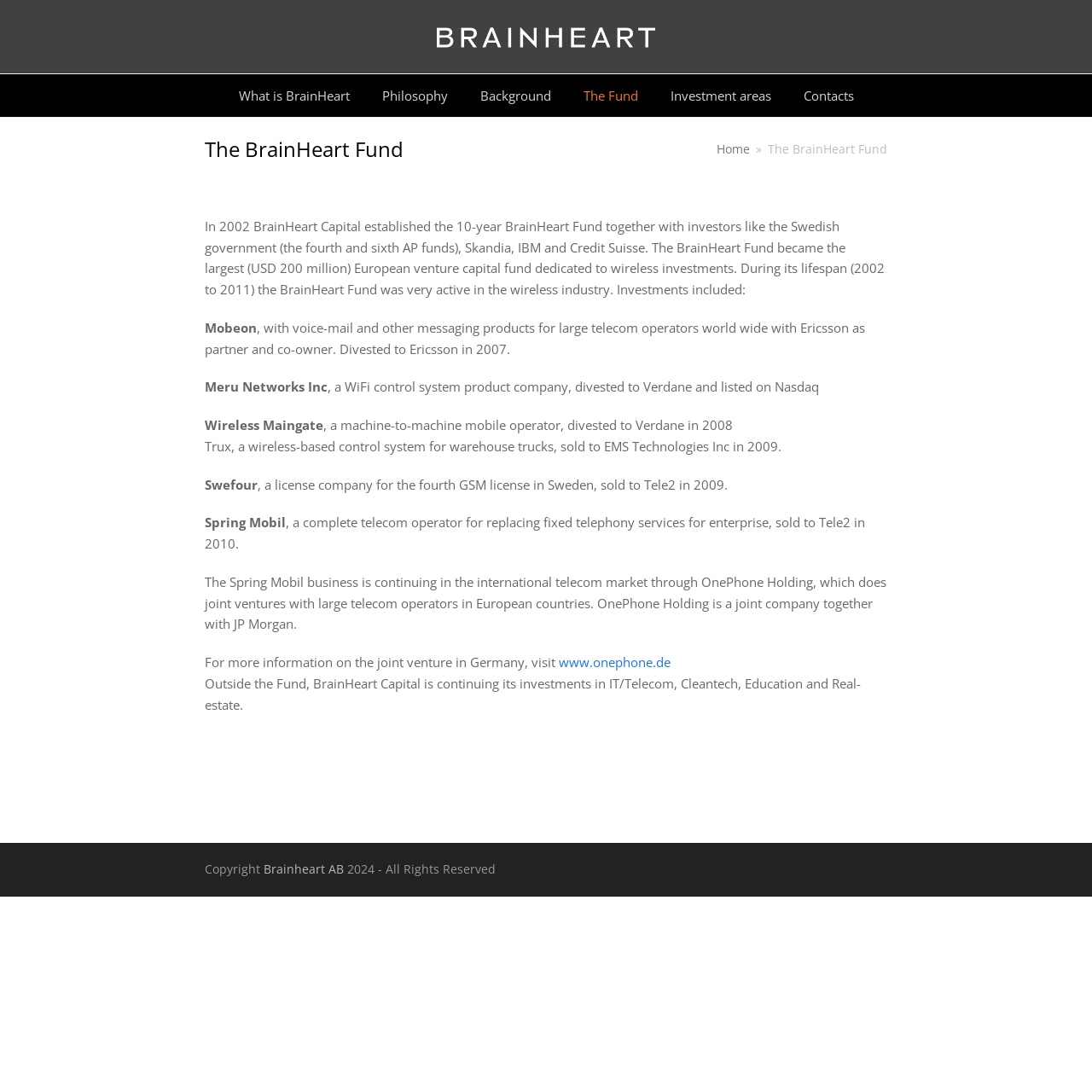Determine the bounding box for the HTML element described here: "Contacts". The coordinates should be given as [left, top, right, bottom] with each number being a float between 0 and 1.

[0.722, 0.068, 0.795, 0.107]